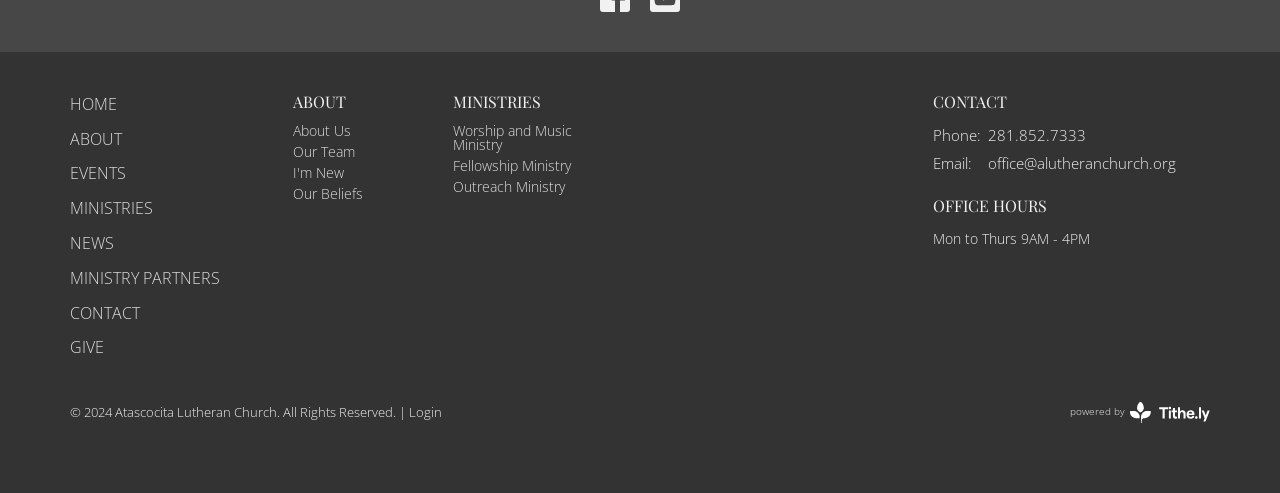Please identify the bounding box coordinates of the element that needs to be clicked to perform the following instruction: "View the ABOUT page".

[0.229, 0.186, 0.338, 0.228]